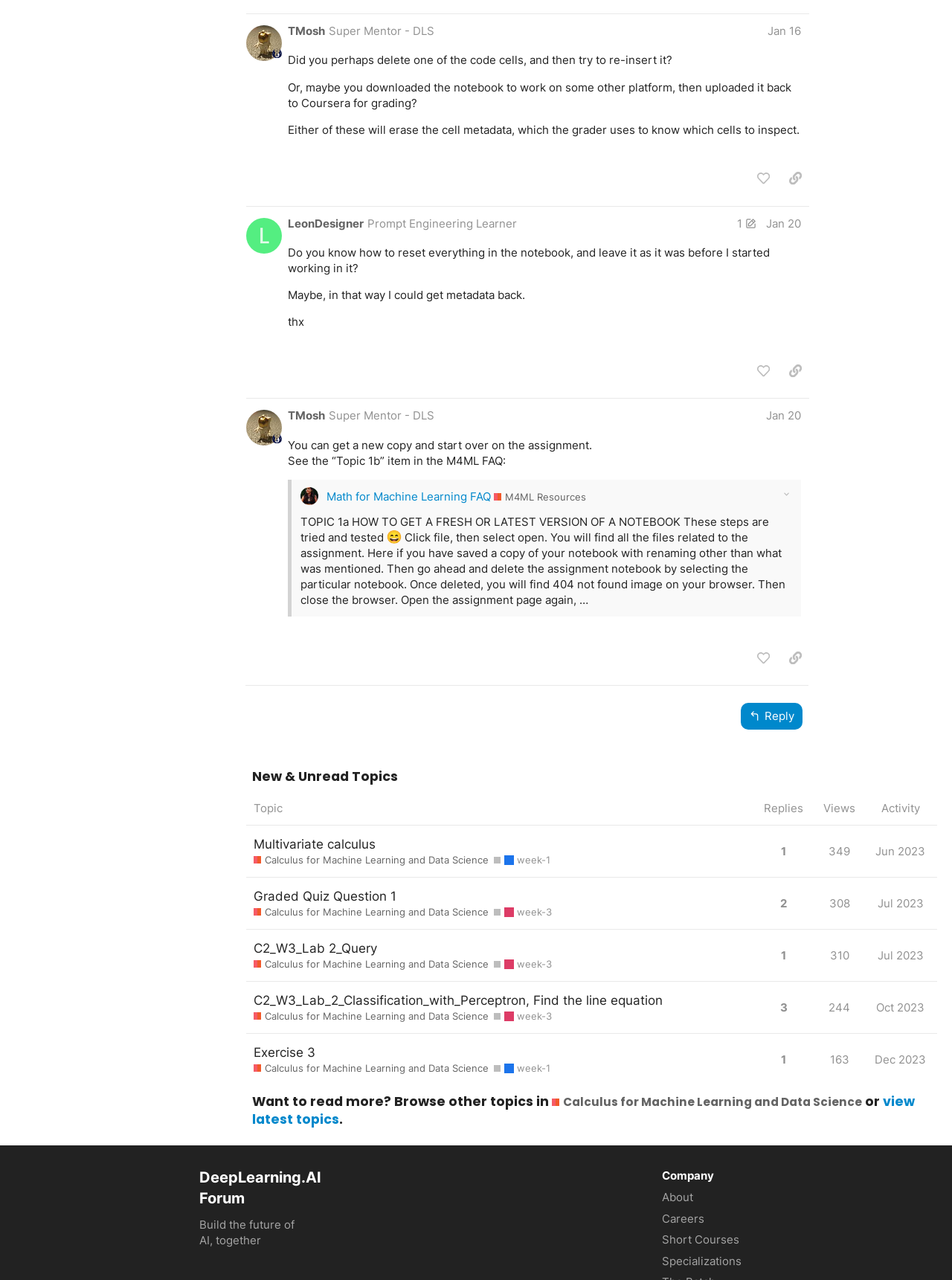Identify the bounding box coordinates for the region of the element that should be clicked to carry out the instruction: "Click on the 'TMosh' link". The bounding box coordinates should be four float numbers between 0 and 1, i.e., [left, top, right, bottom].

[0.302, 0.018, 0.342, 0.03]